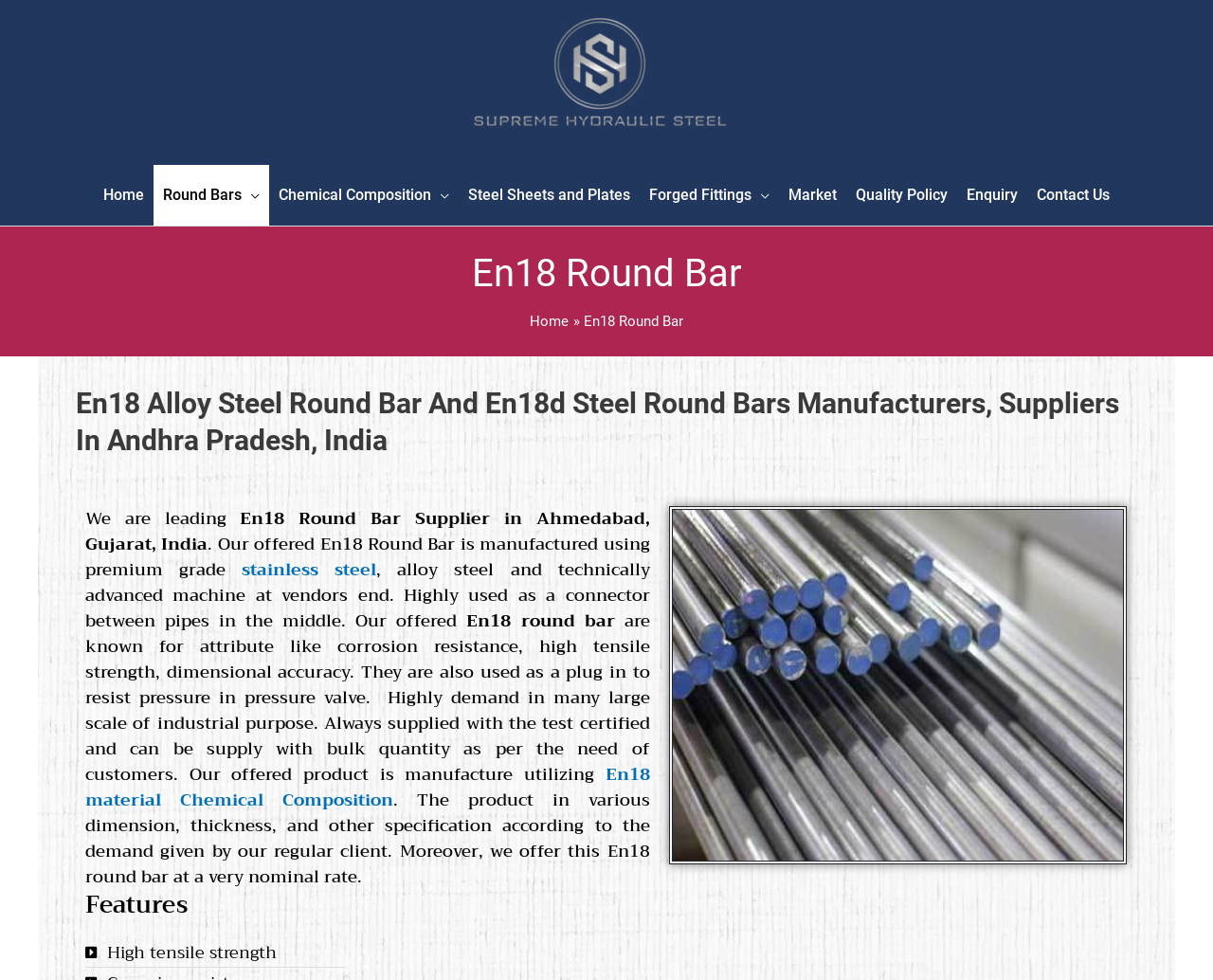Find the UI element described as: "stainless steel" and predict its bounding box coordinates. Ensure the coordinates are four float numbers between 0 and 1, [left, top, right, bottom].

[0.199, 0.565, 0.31, 0.596]